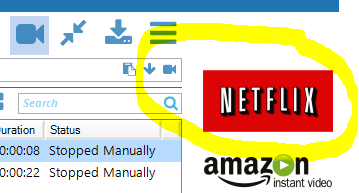What is the purpose of the interface?
Carefully analyze the image and provide a thorough answer to the question.

The interface is designed to navigate and record content from multiple video streaming platforms, implying that its purpose is to provide users with an efficient way to manage their streaming experience.